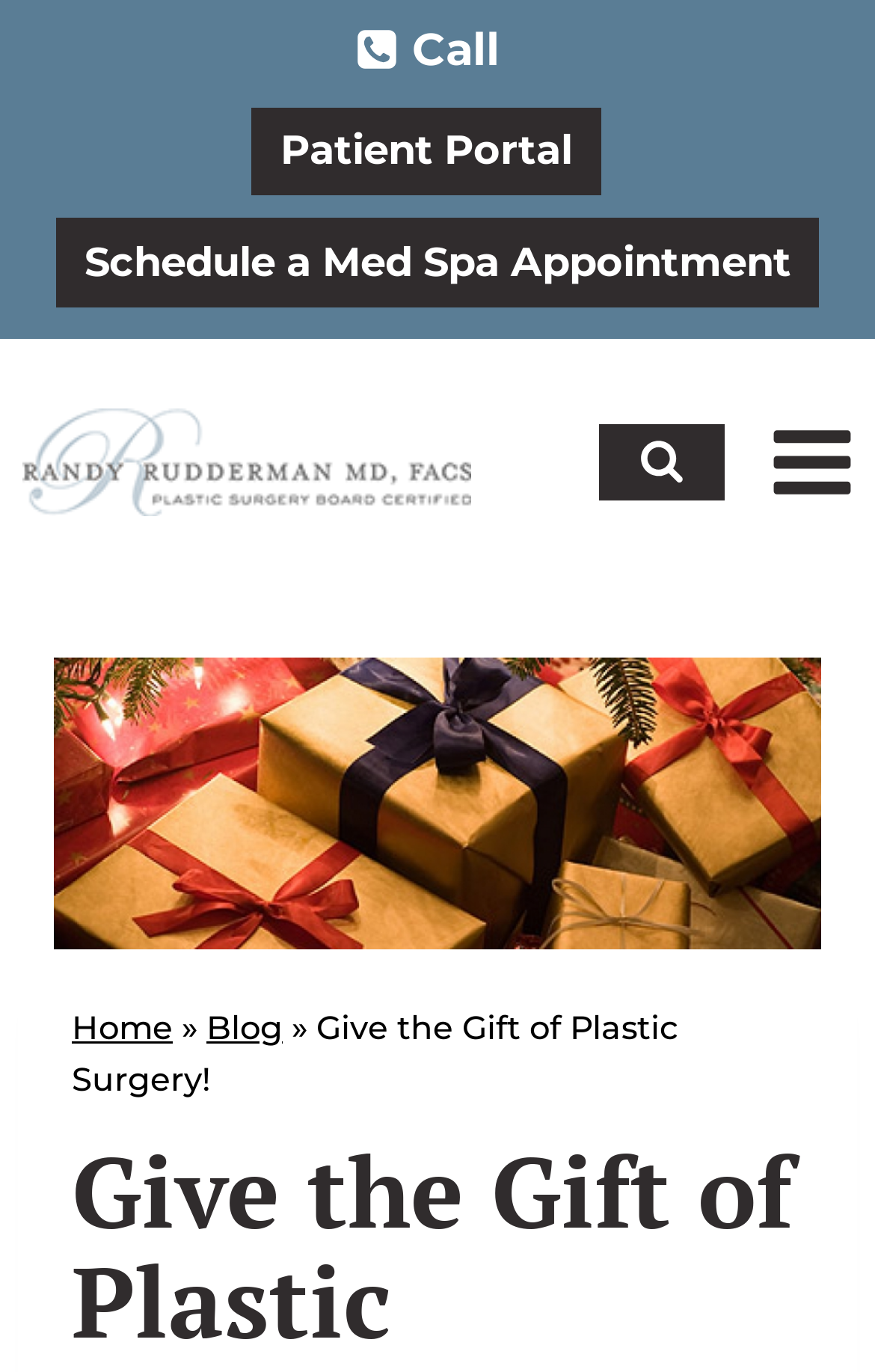Identify the bounding box coordinates of the clickable region necessary to fulfill the following instruction: "View search form". The bounding box coordinates should be four float numbers between 0 and 1, i.e., [left, top, right, bottom].

[0.685, 0.309, 0.829, 0.365]